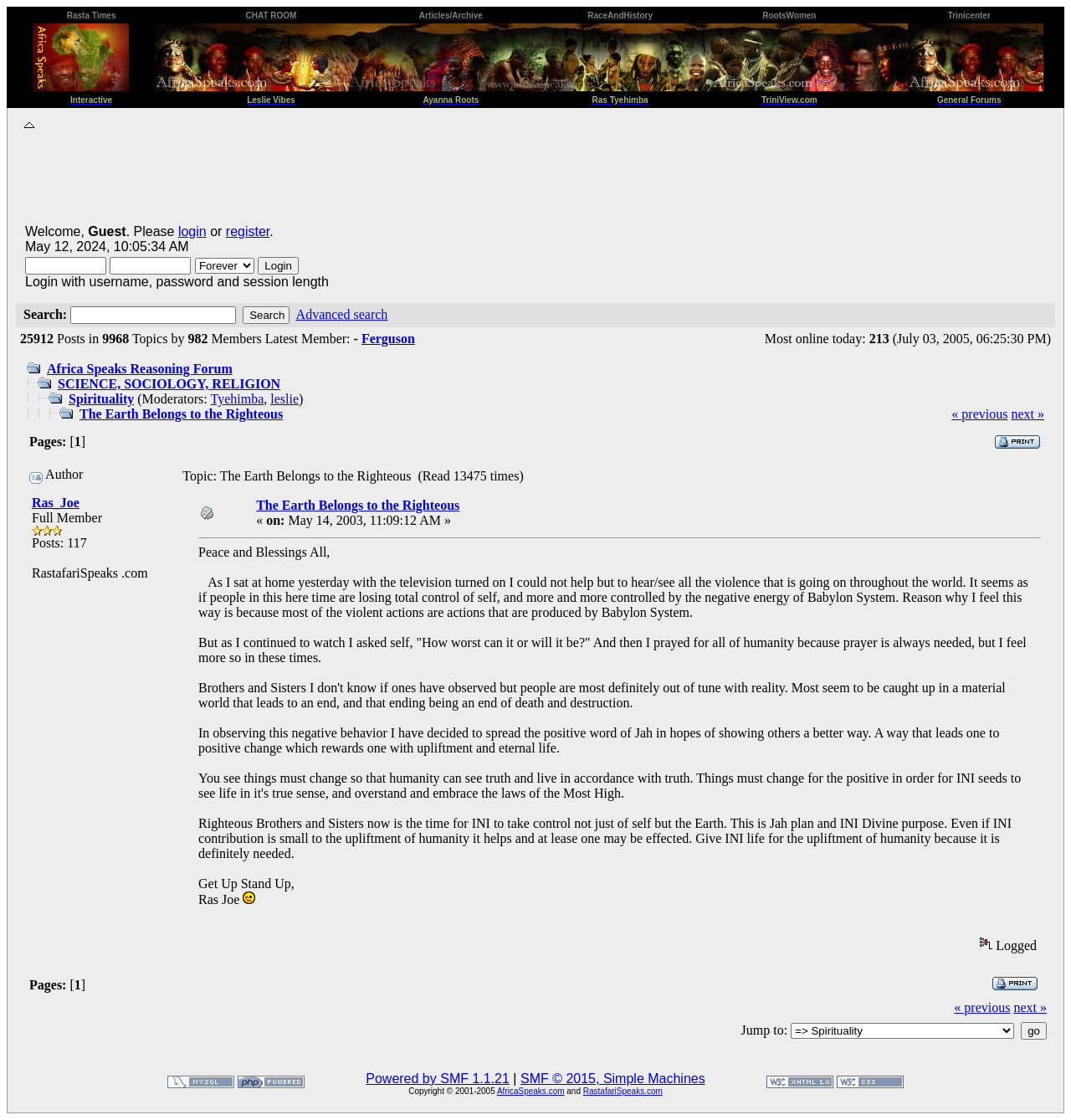Identify the bounding box for the UI element specified in this description: "alt="Africa Speaks Homepage"". The coordinates must be four float numbers between 0 and 1, formatted as [left, top, right, bottom].

[0.03, 0.071, 0.12, 0.084]